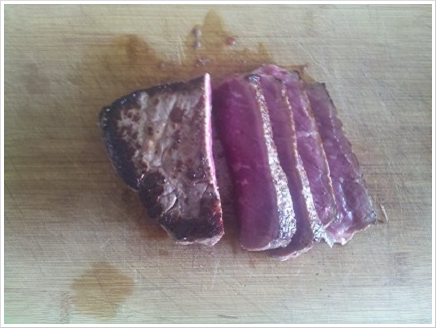Offer a detailed explanation of what is happening in the image.

The image showcases perfectly sliced beef resting on a wooden cutting board. The seared exterior of the beef displays a rich, caramelized crust, while the interior reveals a tender pink hue indicative of a medium-rare cook. The slices are neatly arranged, suggesting readiness for serving or further preparation. This presentation reflects careful cooking techniques, aligning with the directions provided in the accompanying recipe, which emphasizes seasoning the beef and resting it before slicing. The rich coloration and inviting texture of the meat highlight the appealing aspect of a well-prepared dish, likely intended to be served with complementary ingredients such as onions and tomatoes.